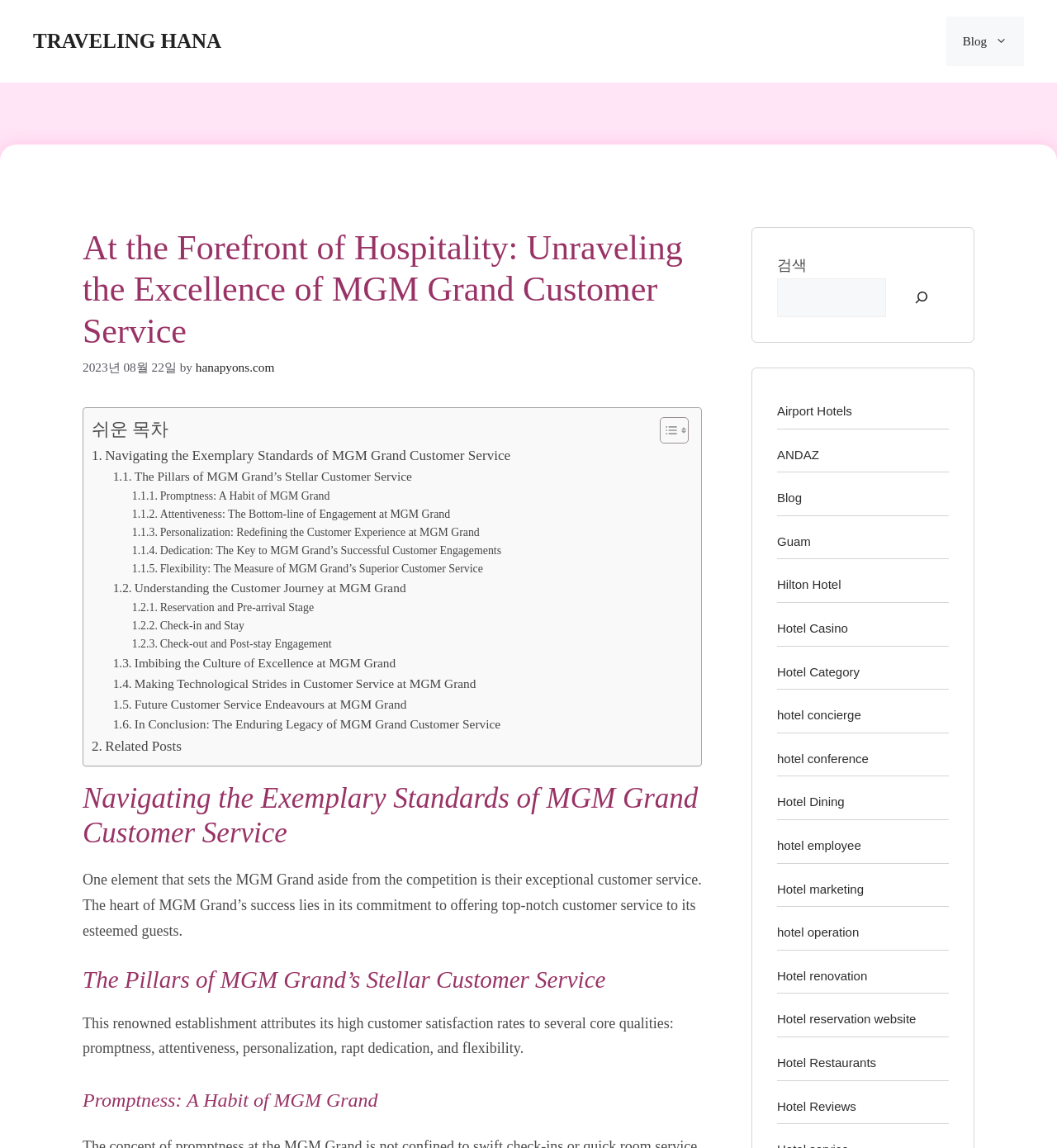Please identify the bounding box coordinates of the clickable region that I should interact with to perform the following instruction: "Search for something". The coordinates should be expressed as four float numbers between 0 and 1, i.e., [left, top, right, bottom].

[0.735, 0.242, 0.838, 0.276]